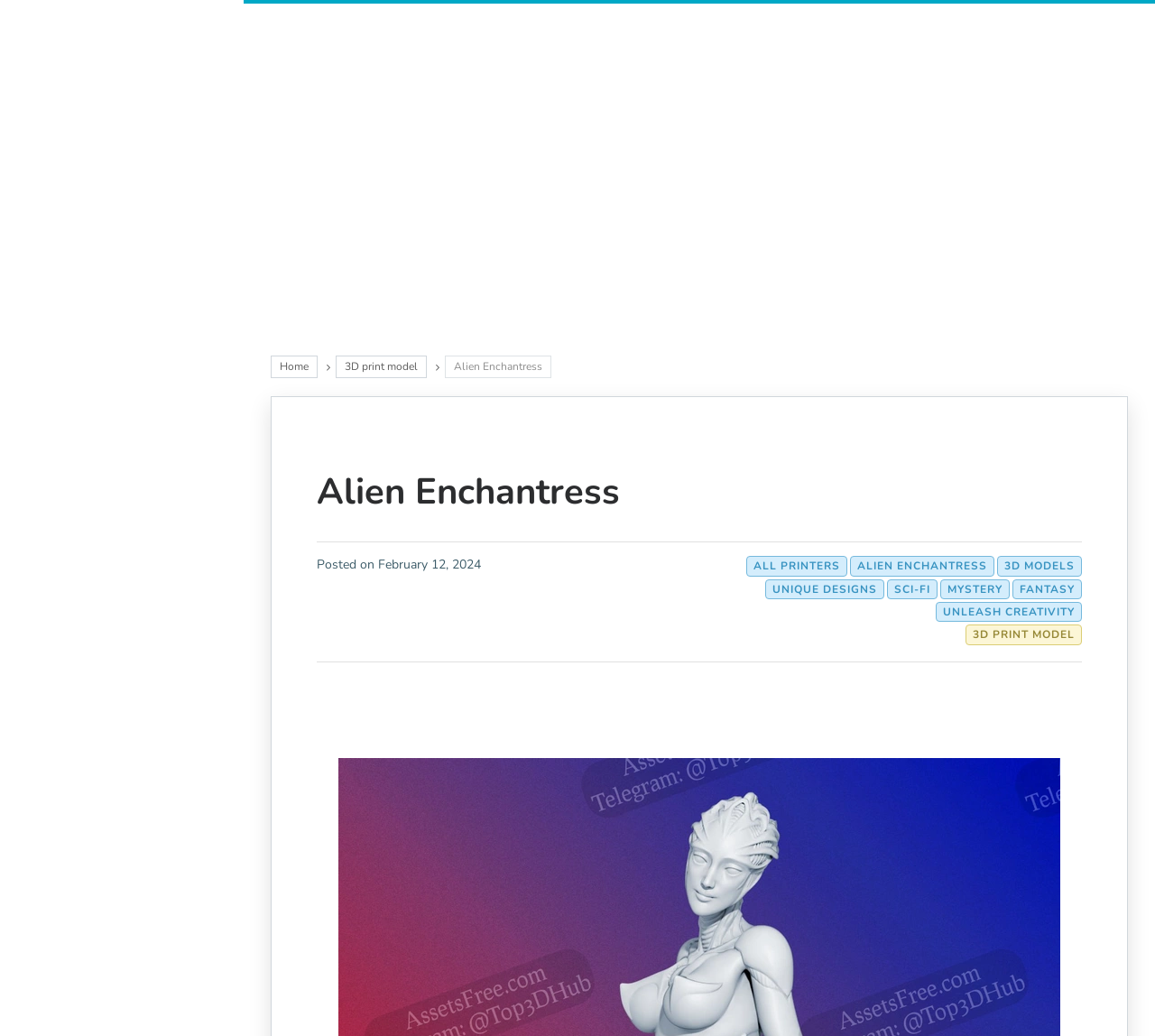Highlight the bounding box of the UI element that corresponds to this description: "DAZ 3D & Poser".

[0.031, 0.298, 0.179, 0.338]